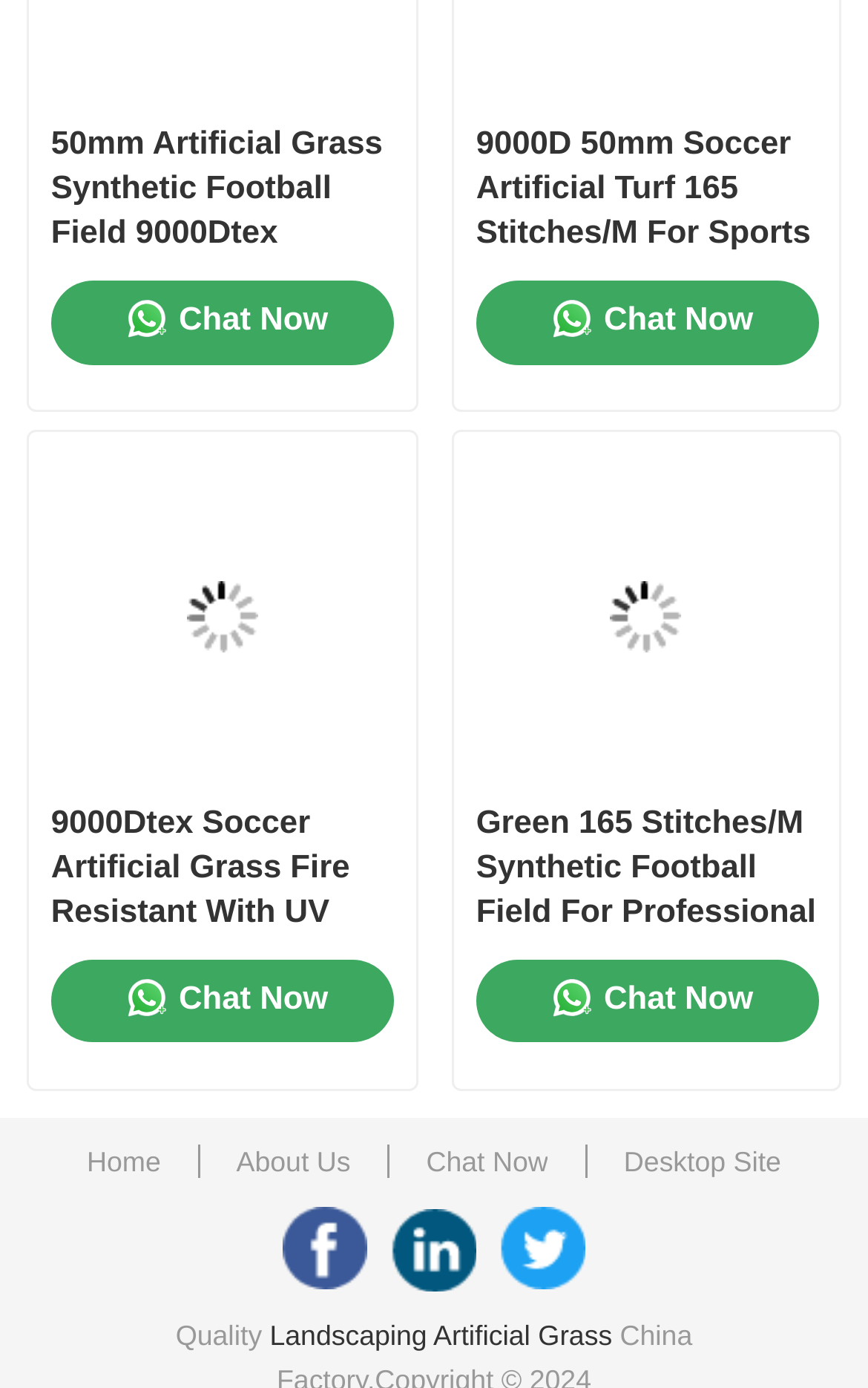How many navigation links are there at the top?
Look at the image and provide a short answer using one word or a phrase.

6